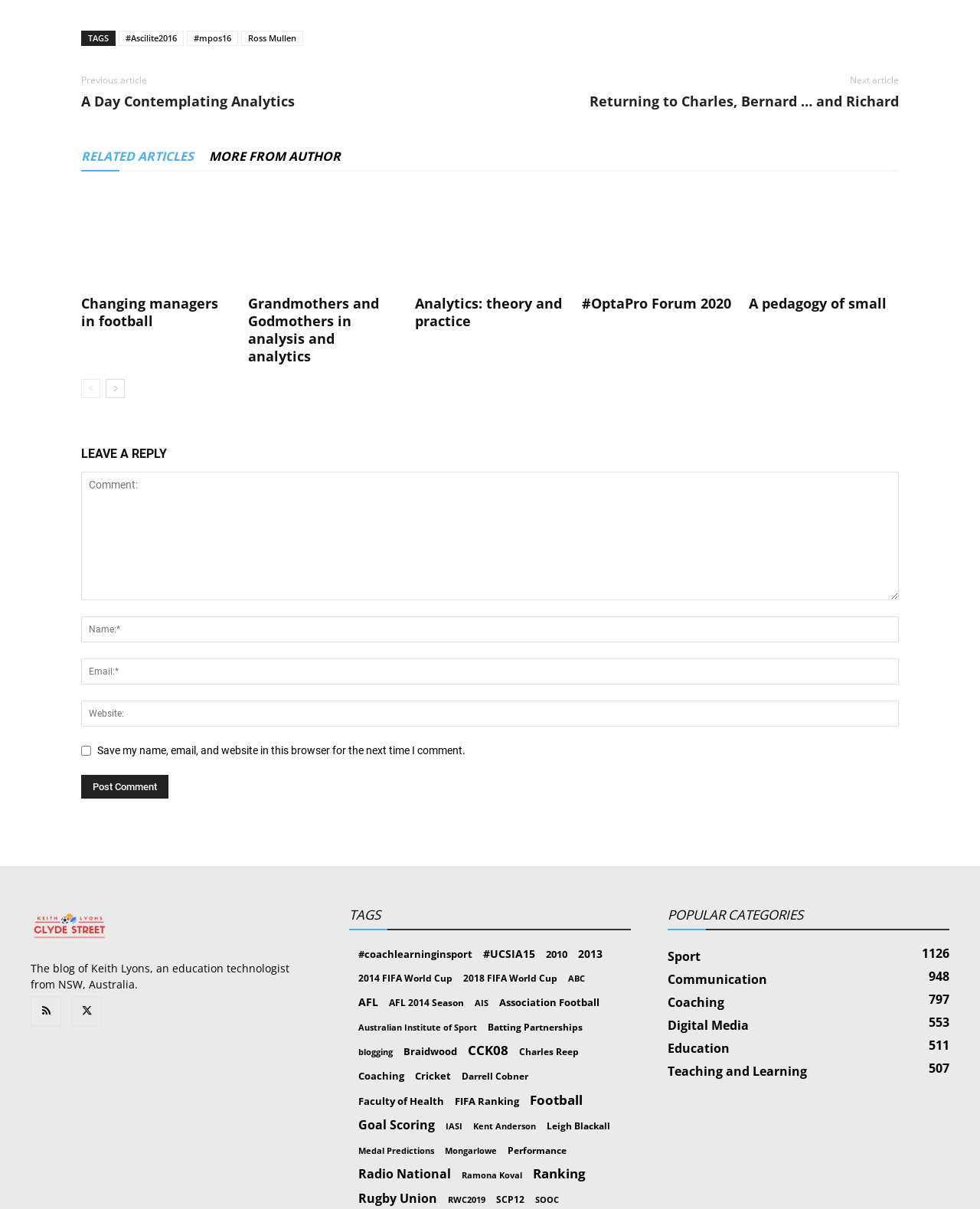Using the details from the image, please elaborate on the following question: How many tags are there?

I counted the number of links under the 'TAGS' heading, and there are 34 links.